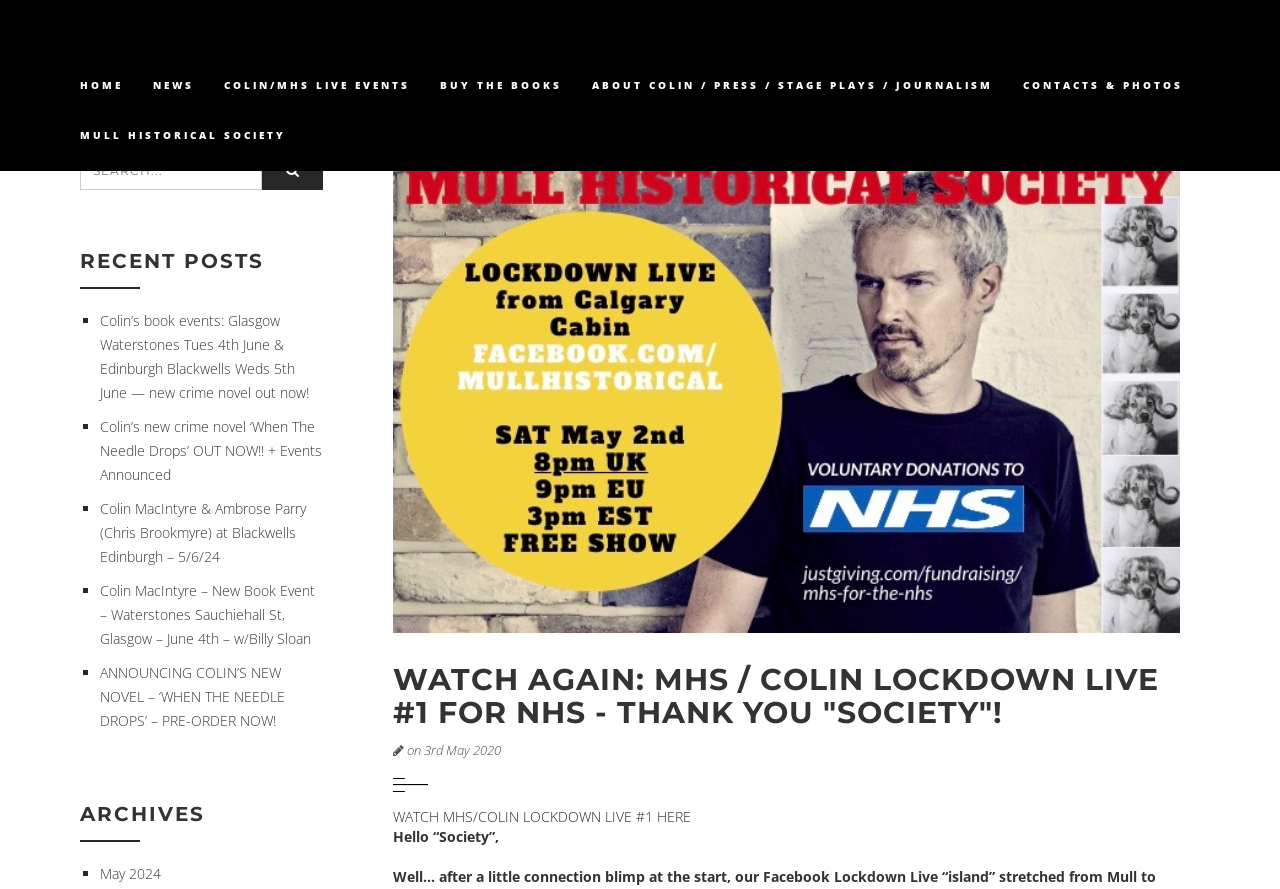Please determine the bounding box coordinates of the clickable area required to carry out the following instruction: "go to NEWS page". The coordinates must be four float numbers between 0 and 1, represented as [left, top, right, bottom].

[0.108, 0.067, 0.163, 0.124]